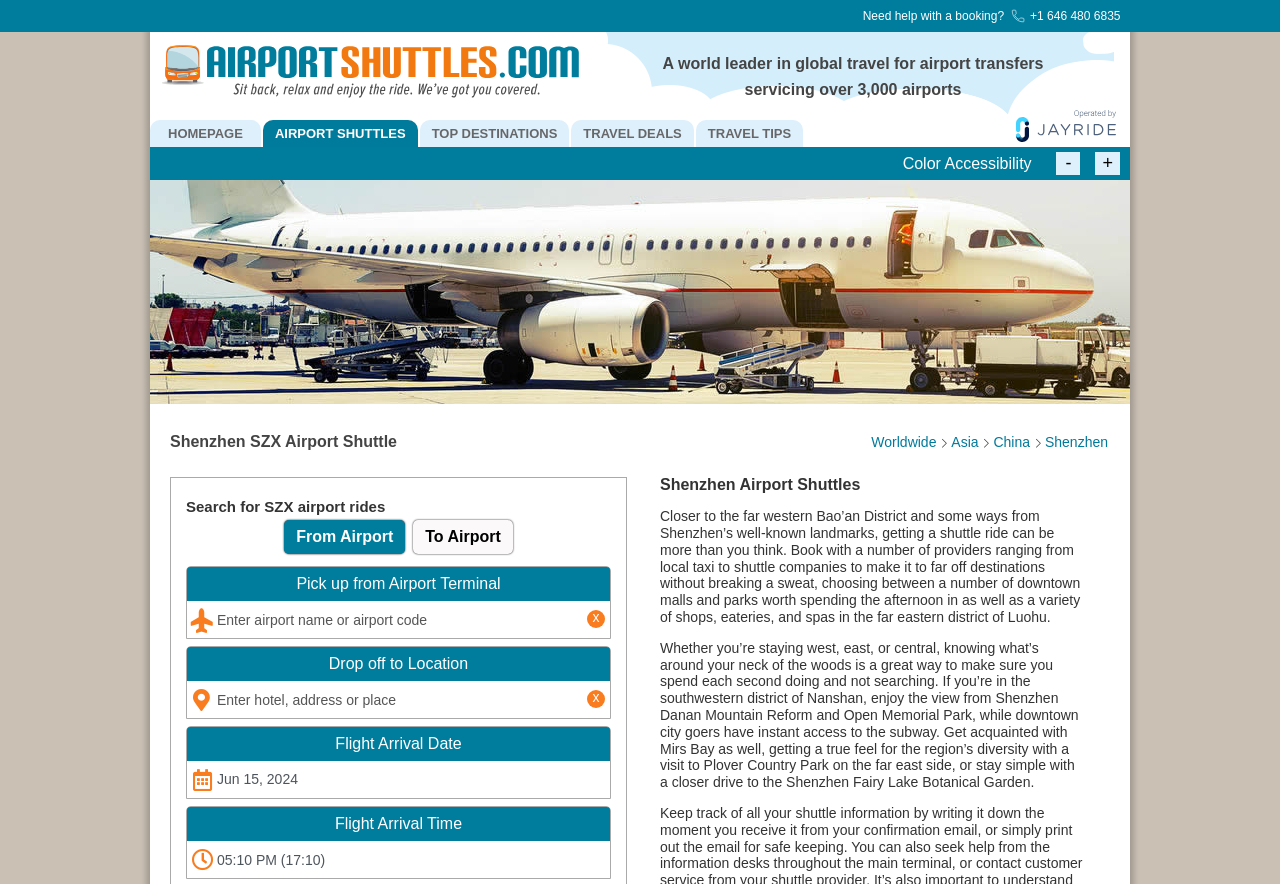What is the purpose of the webpage?
Respond to the question with a single word or phrase according to the image.

Book airport shuttle rides